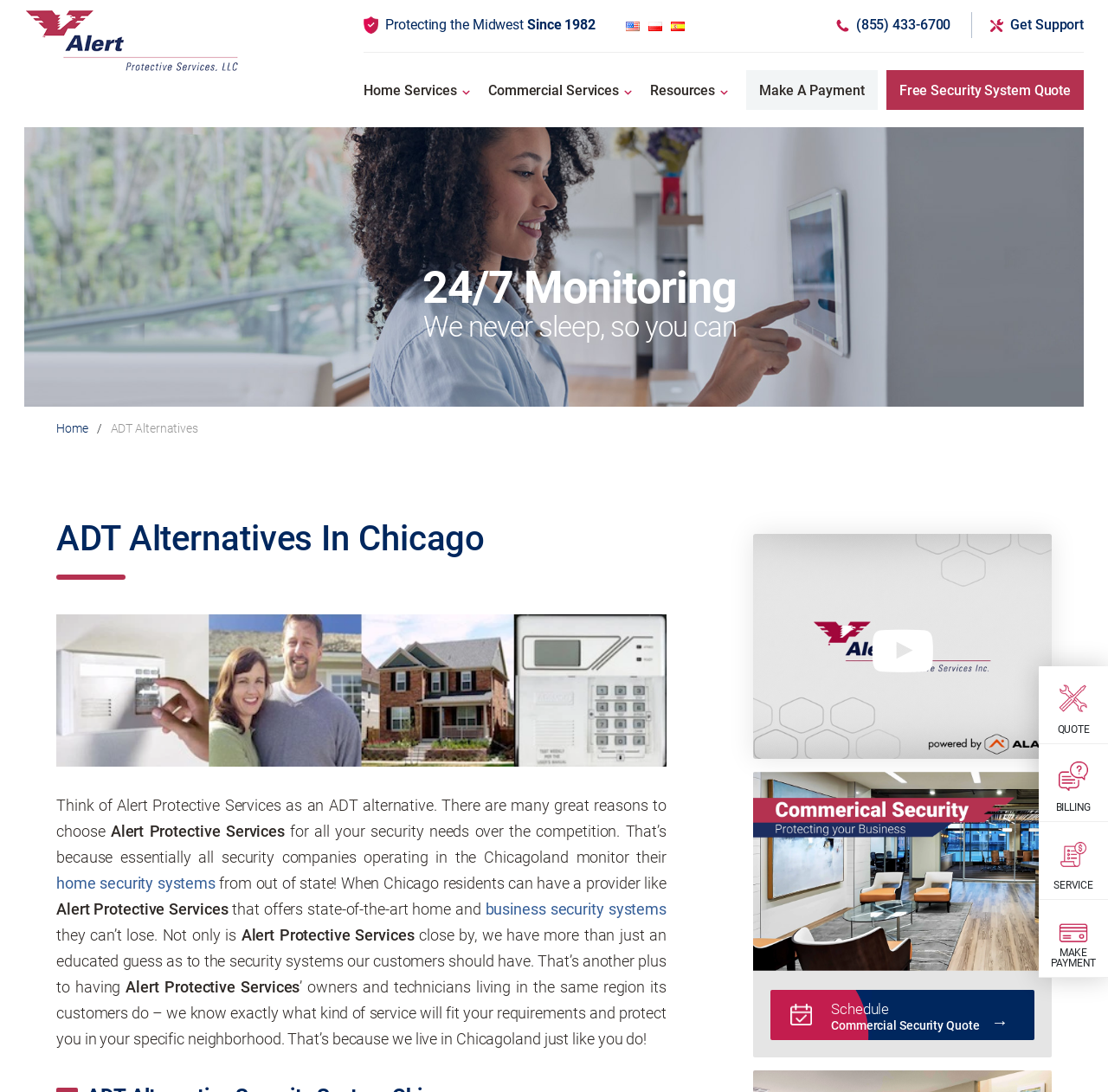Can you specify the bounding box coordinates of the area that needs to be clicked to fulfill the following instruction: "Click on 'Get Support'"?

[0.877, 0.011, 0.978, 0.035]